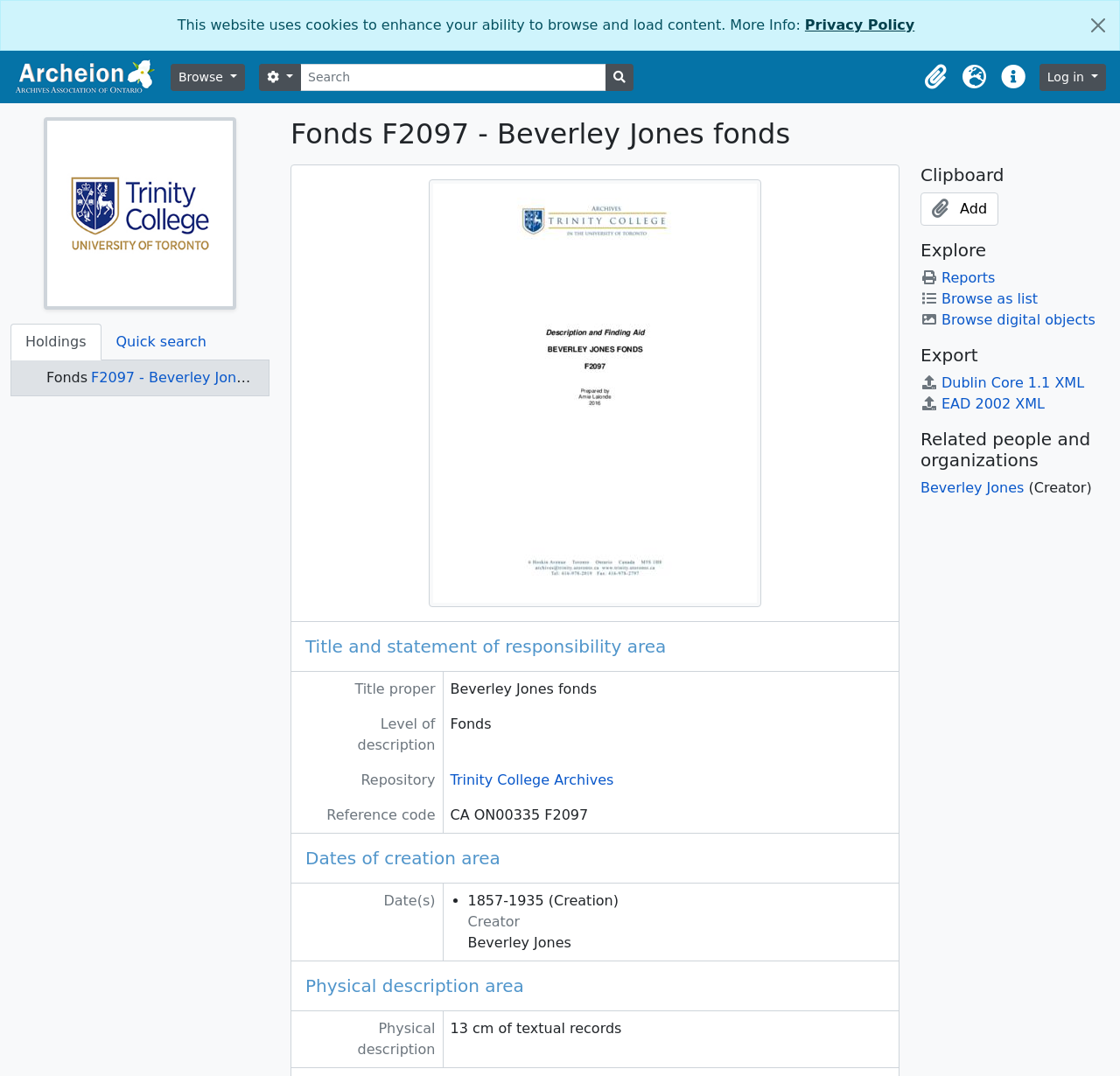Offer a comprehensive description of the webpage’s content and structure.

The webpage is about the Beverley Jones fonds, a collection of archival records. At the top, there is a notification alert about the website using cookies, with a link to the Privacy Policy and a Close button. Below this, there is a main navigation section with an AtoM logo, a Browse button, a search bar, and several other buttons for Clipboard, Language, Quick links, and Log in.

On the left side, there is a tab list with two tabs: Holdings and Quick search. The Holdings tab is selected, and it displays a tab panel with information about the fonds. There is a heading that reads "Fonds F2097 - Beverley Jones fonds" and a link to open the original digital object.

Below this, there are several sections with headings, including Title and statement of responsibility area, Level of description, Repository, Reference code, Dates of creation area, and Physical description area. Each section contains relevant information about the fonds, such as the title, level of description, repository, reference code, dates of creation, and physical description.

On the right side, there are several sections with headings, including Clipboard, Explore, Export, and Related people and organizations. The Clipboard section has an Add button, while the Explore section has links to Reports, Browse as list, and Browse digital objects. The Export section has links to export the data in different formats, such as Dublin Core 1.1 XML and EAD 2002 XML. The Related people and organizations section has a link to Beverley Jones, the creator of the fonds.

There are 13 buttons, 14 links, 2 images, and 24 static text elements on the page. The layout is organized, with clear headings and concise text, making it easy to navigate and find information about the Beverley Jones fonds.